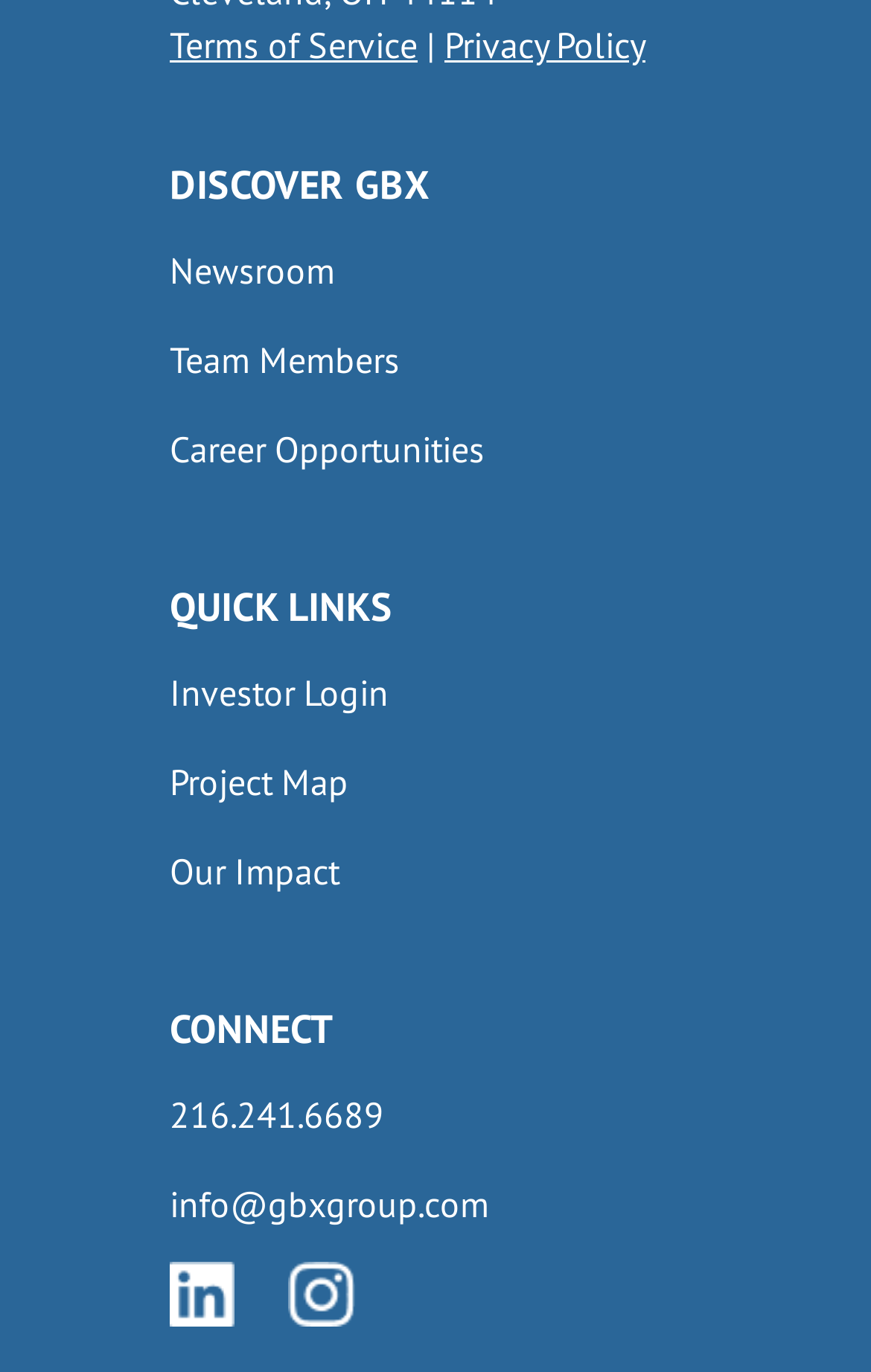Please identify the bounding box coordinates of the area I need to click to accomplish the following instruction: "Login as an investor".

[0.195, 0.473, 0.805, 0.538]